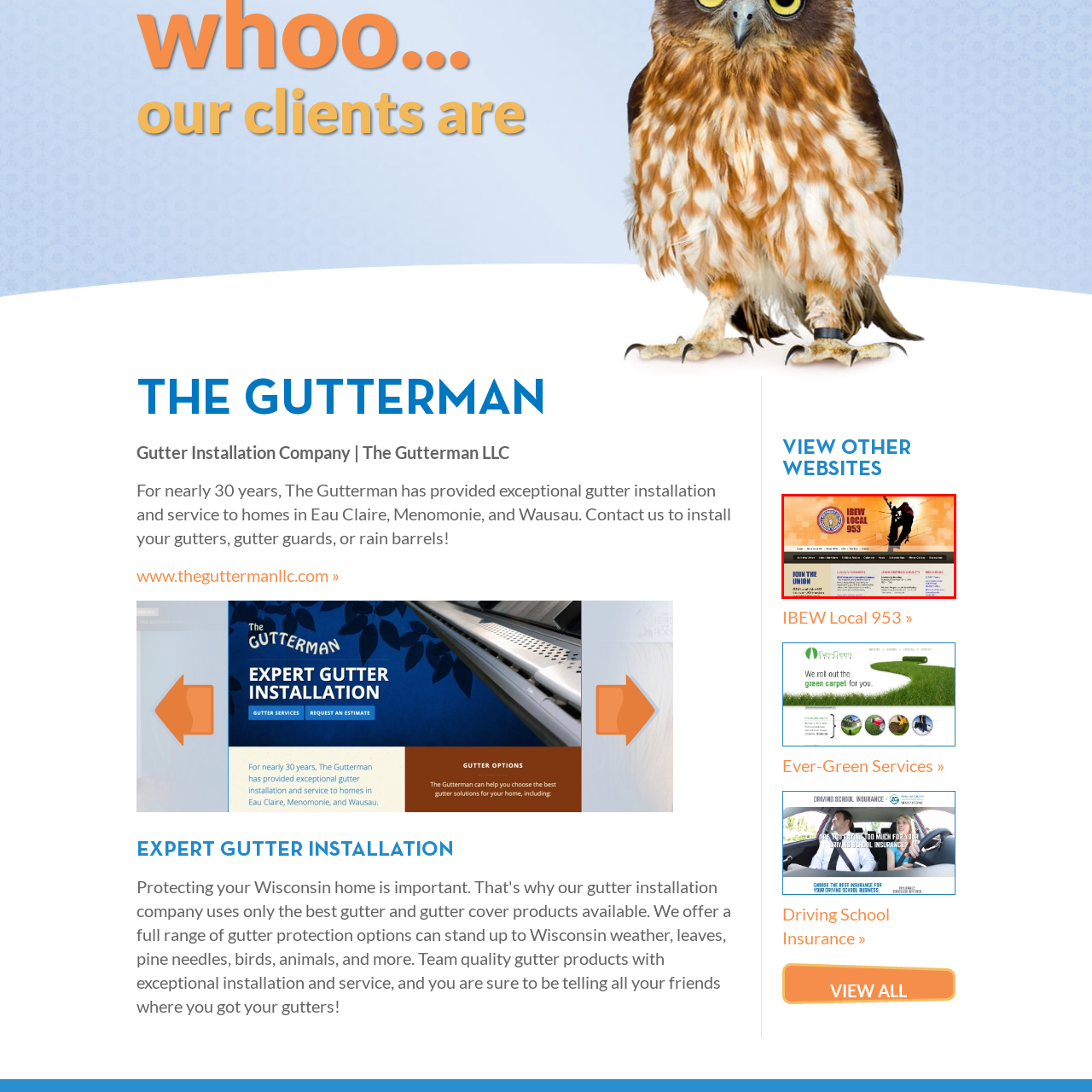What is the union's emblem a symbol of?
Examine the image highlighted by the red bounding box and provide a thorough and detailed answer based on your observations.

The union's emblem, prominently displayed on the website, is a symbol of solidarity and strength within the electrical industry, representing the unity and collective power of electricians and electrical workers.